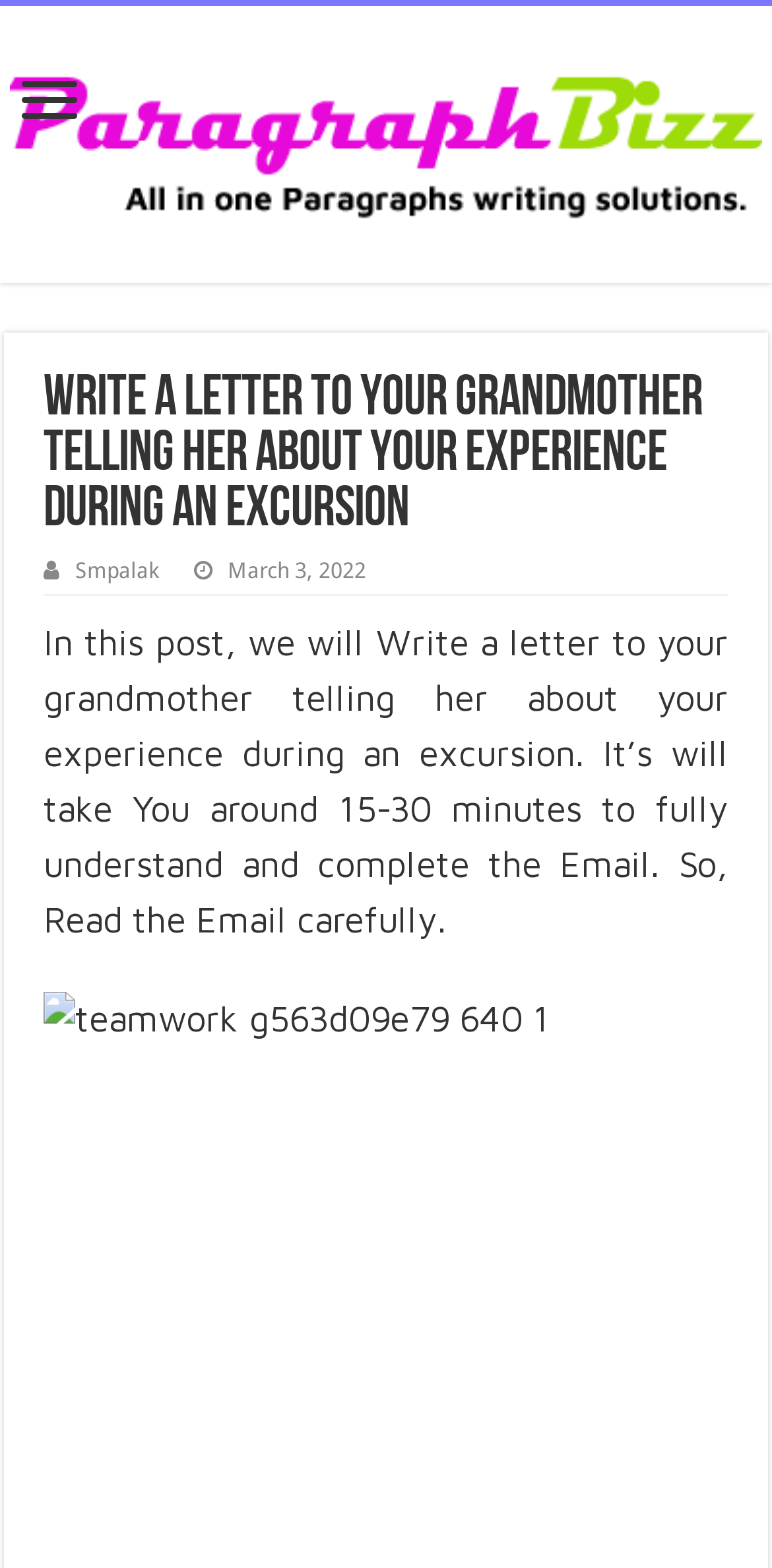What is the image below the static text element about?
Provide a detailed and extensive answer to the question.

I found the topic of the image by looking at the image element that is located below the static text element and has the name 'teamwork g563d09e79 640 1' which suggests that the image is about teamwork.